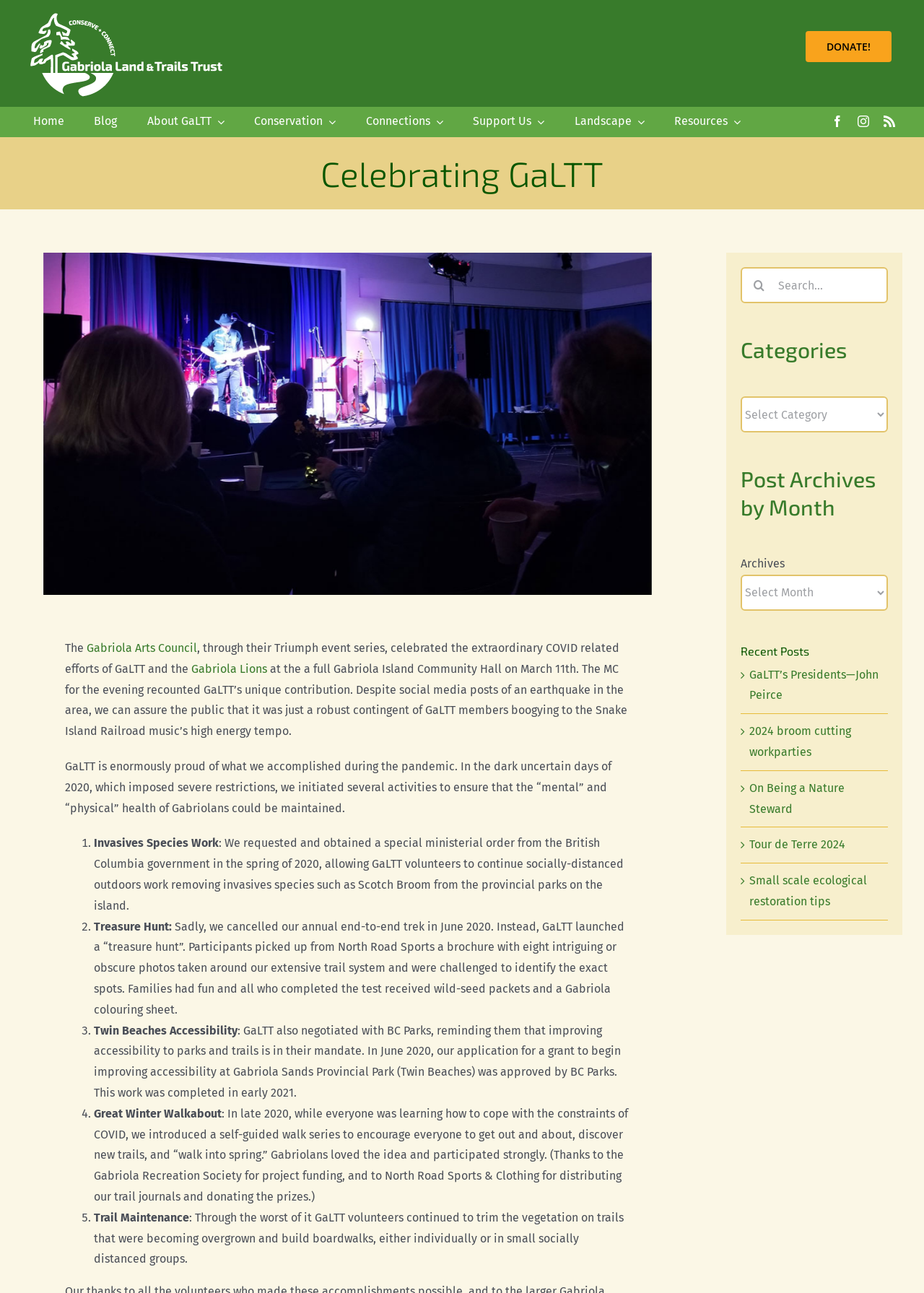What is the event celebrated by the Gabriola Arts Council?
Answer with a single word or short phrase according to what you see in the image.

Triumph event series